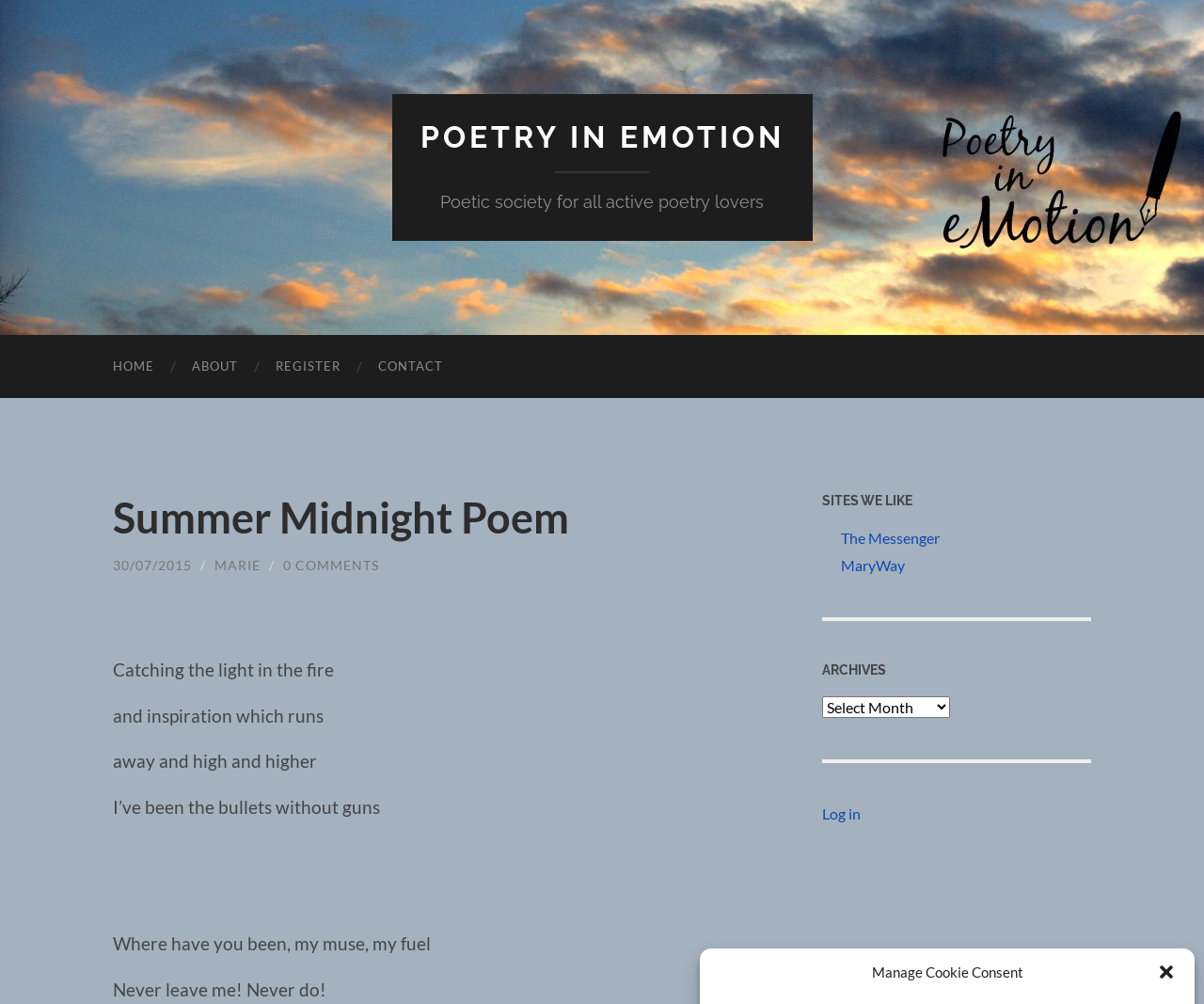What is the author of the poem?
Please give a detailed and thorough answer to the question, covering all relevant points.

The author of the poem can be found in the link element with the text 'MARIE' which is located below the poem title and above the date '30/07/2015', indicating that MARIE is the author of the poem.